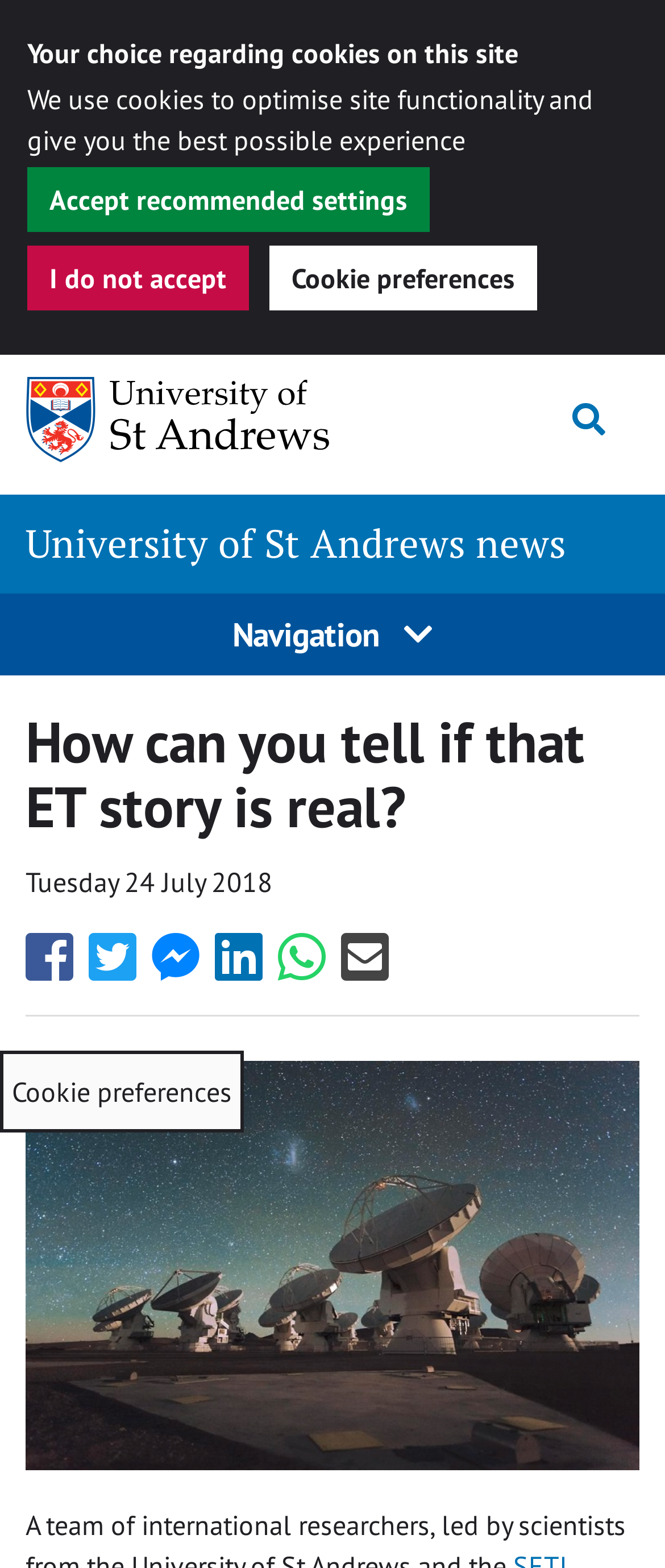Answer briefly with one word or phrase:
What is the purpose of the button with the text 'Cookie preferences'?

To set cookie preferences